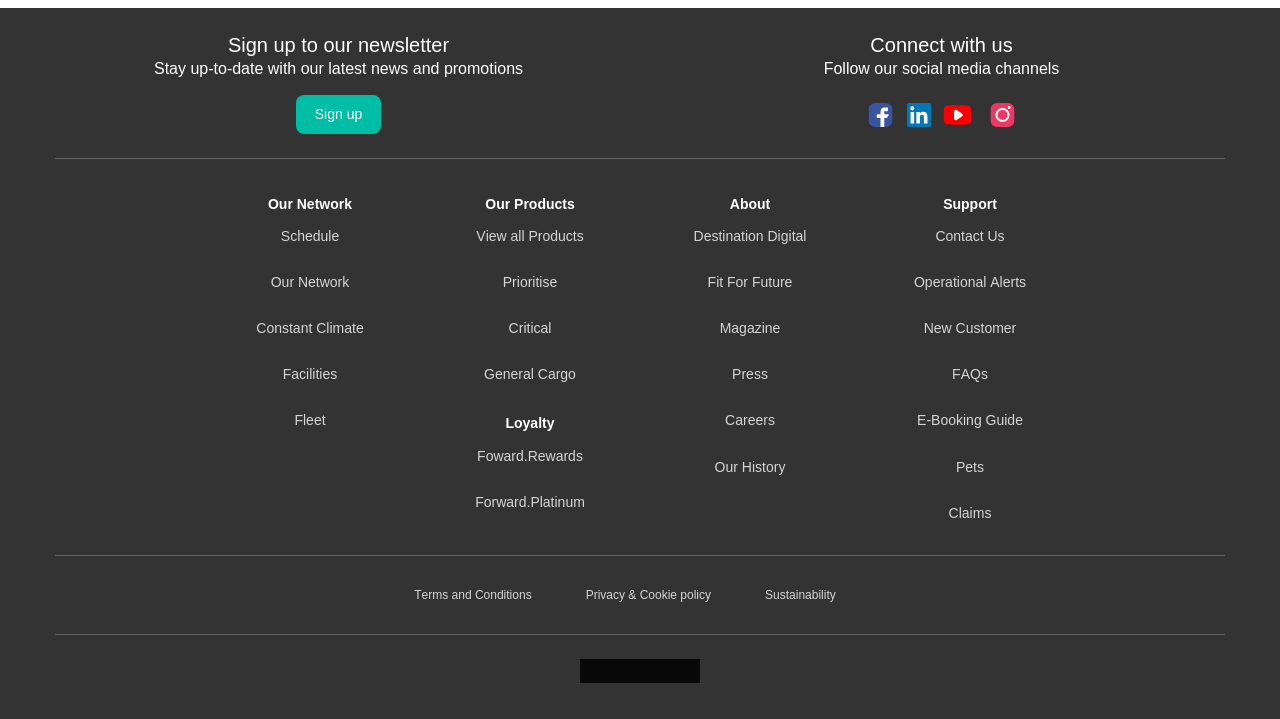What is the purpose of the 'Forward.Rewards' link?
Please give a detailed and elaborate answer to the question based on the image.

The 'Forward.Rewards' link is located in the 'Loyalty' section, which suggests that it is used to access loyalty rewards or benefits offered by the website.